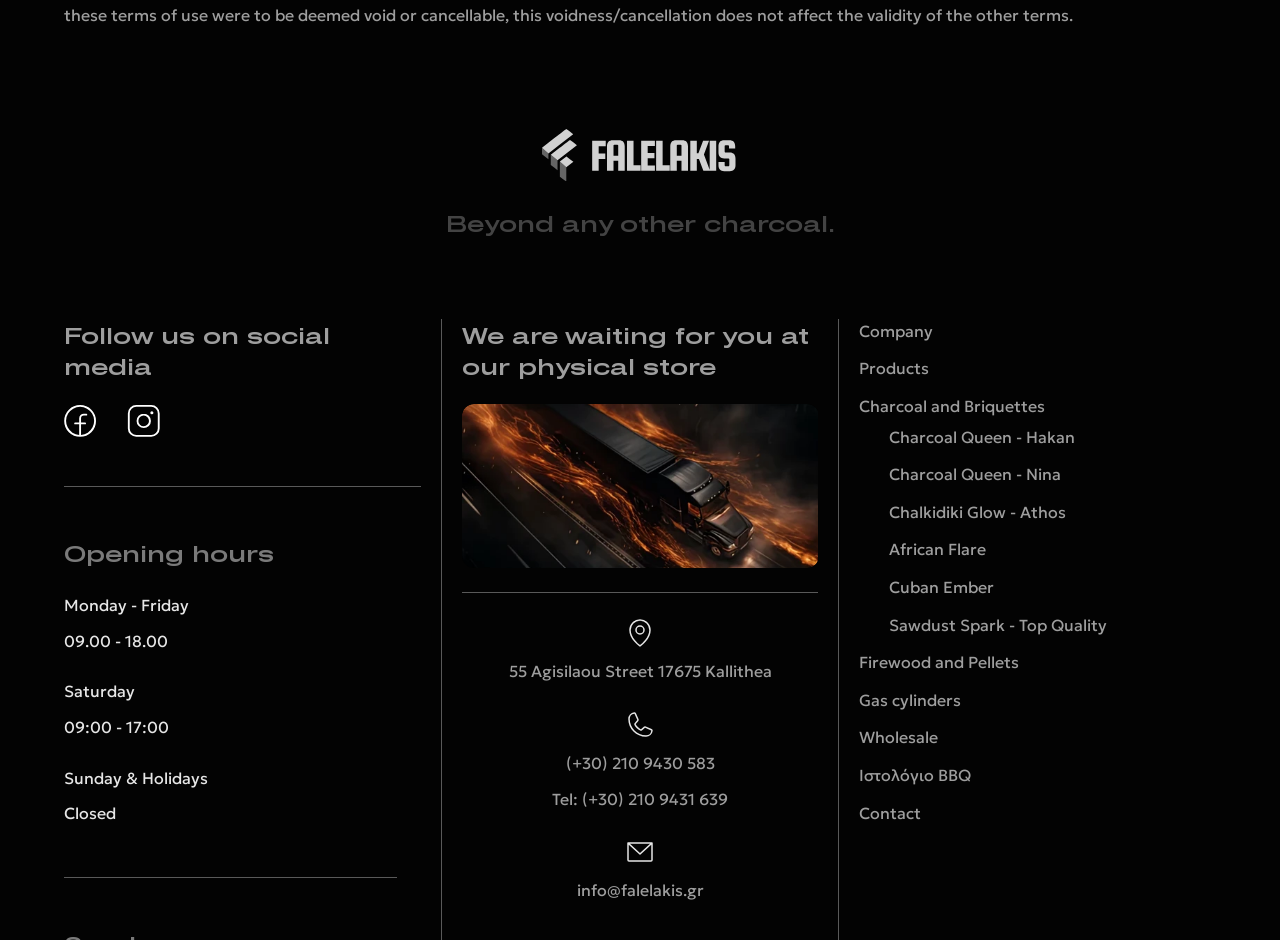Predict the bounding box coordinates for the UI element described as: "Sawdust Spark - Top Quality". The coordinates should be four float numbers between 0 and 1, presented as [left, top, right, bottom].

[0.695, 0.653, 0.865, 0.675]